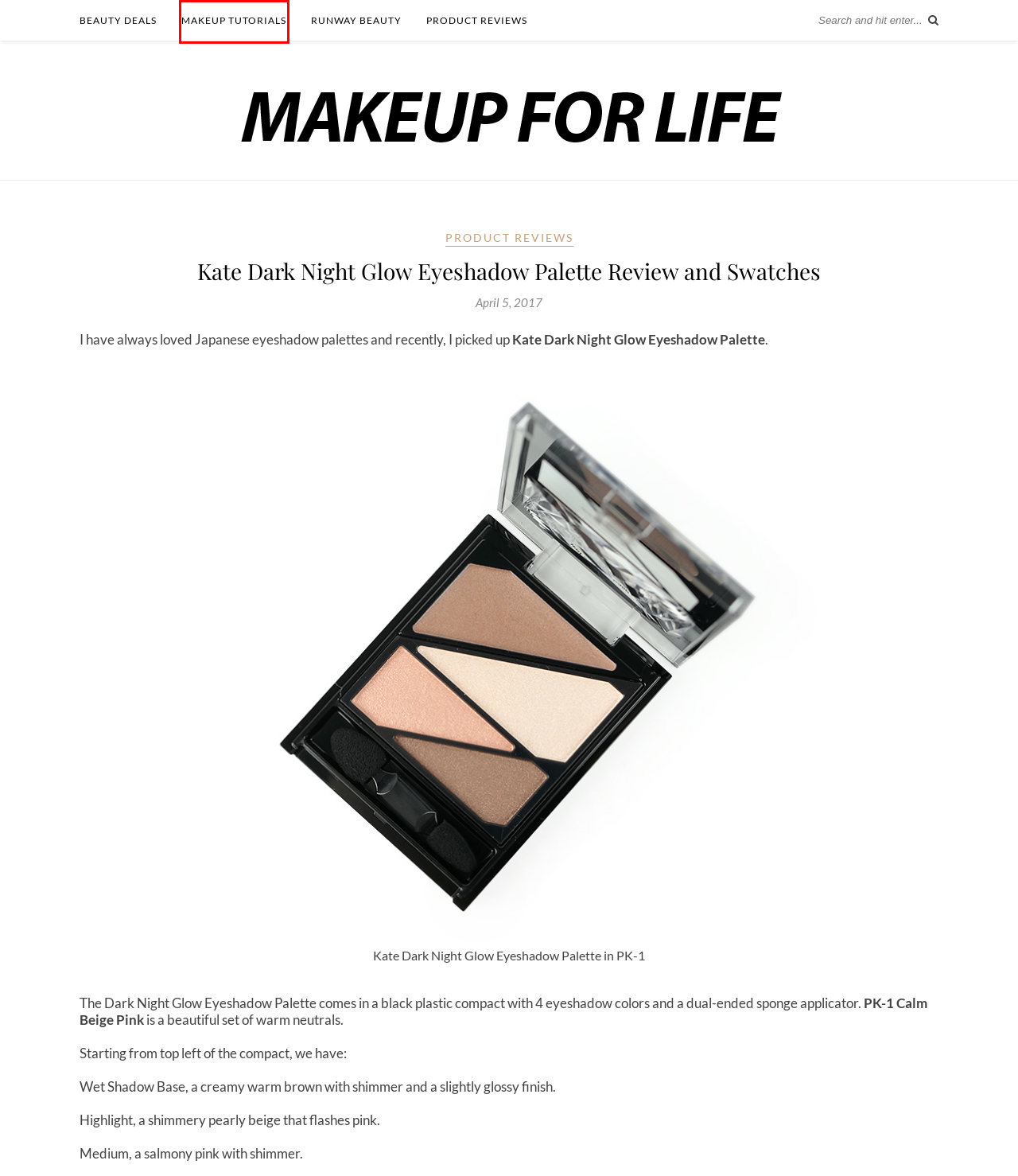Given a screenshot of a webpage with a red bounding box, please pick the webpage description that best fits the new webpage after clicking the element inside the bounding box. Here are the candidates:
A. Drugstore Finds – Makeup For Life
B. Beauty Deals of the Month – Makeup For Life
C. Product Reviews – Makeup For Life
D. CoverGirl Lash Exact Mascara Review – Makeup For Life
E. Runway Beauty – Makeup For Life
F. Makeup For Life – Beauty Blog, Makeup Tutorials and Product Reviews
G. Press & Mentions – Makeup For Life
H. Makeup Tutorials – Makeup For Life

H